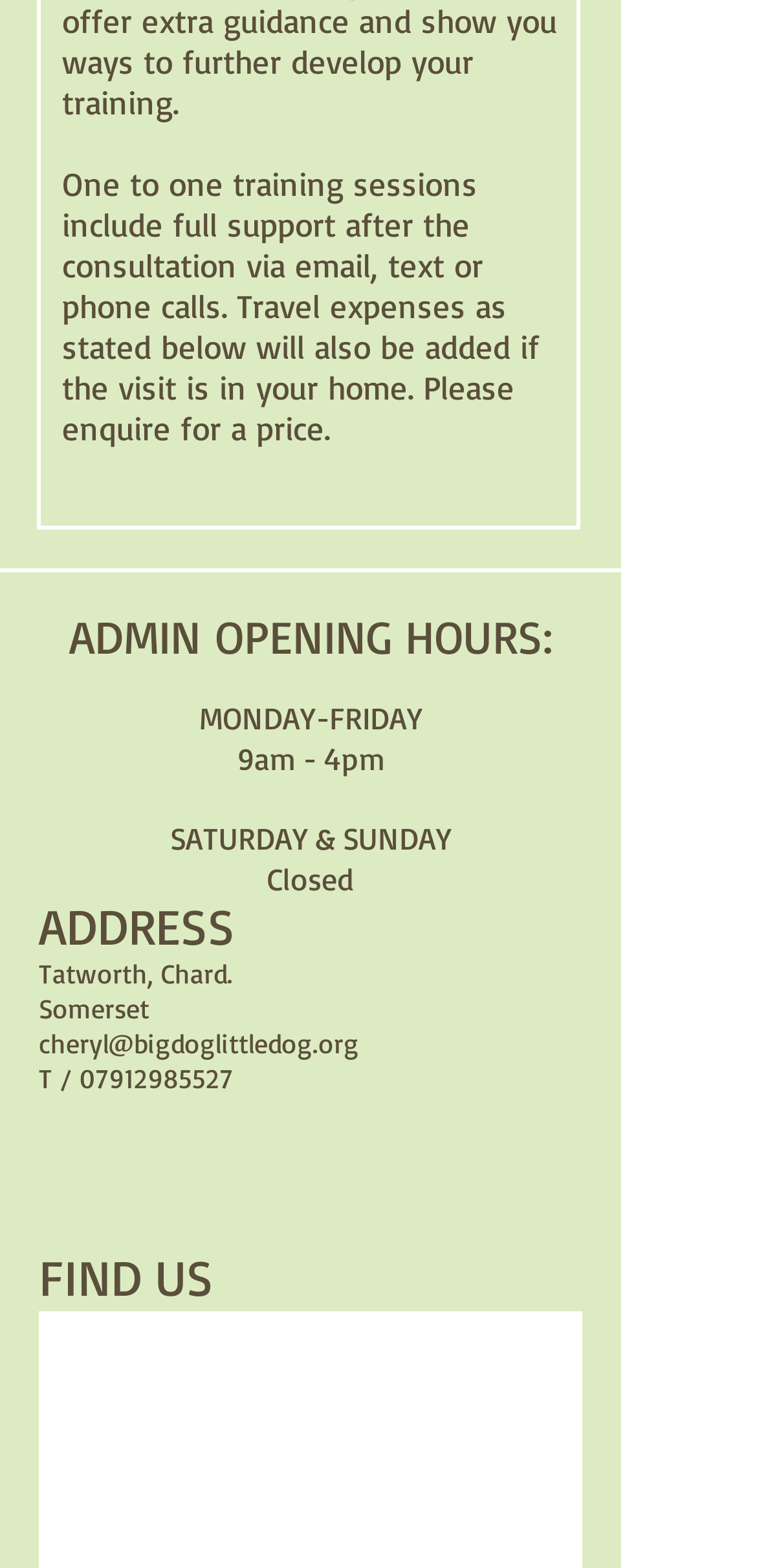What are the working hours on Monday to Friday?
Carefully analyze the image and provide a detailed answer to the question.

The static text under the 'ADMIN OPENING HOURS' heading indicates that the working hours on Monday to Friday are from 9am to 4pm.